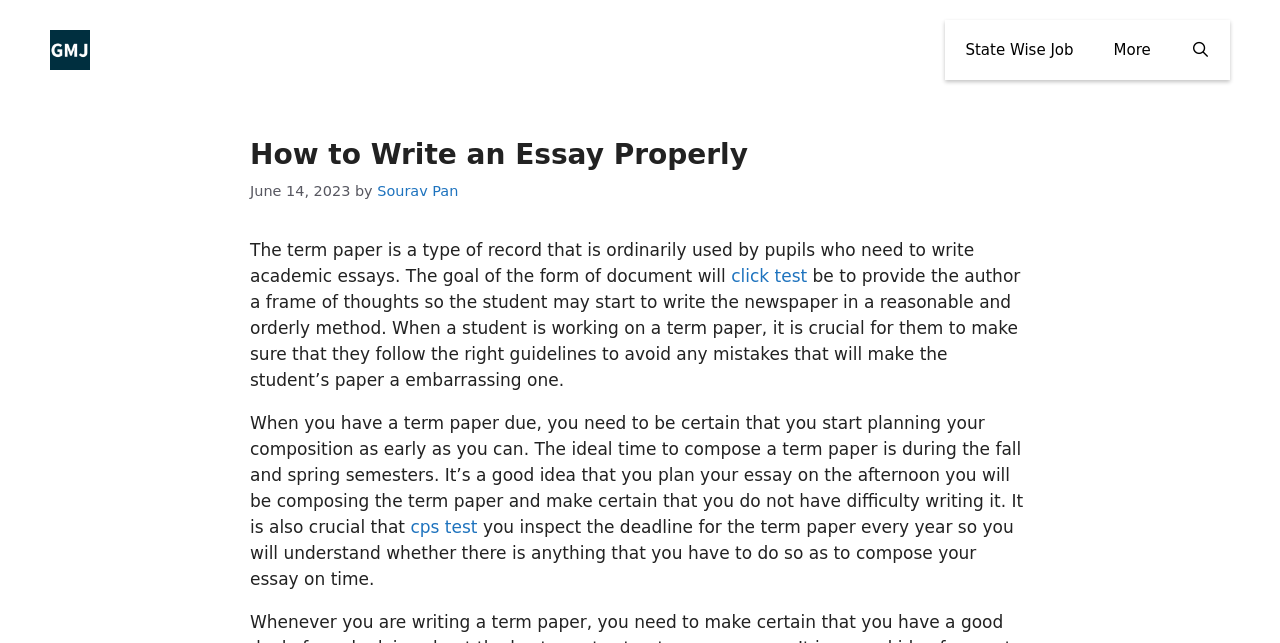Using the provided element description: "aria-label="Open Search Bar"", identify the bounding box coordinates. The coordinates should be four floats between 0 and 1 in the order [left, top, right, bottom].

[0.915, 0.031, 0.961, 0.124]